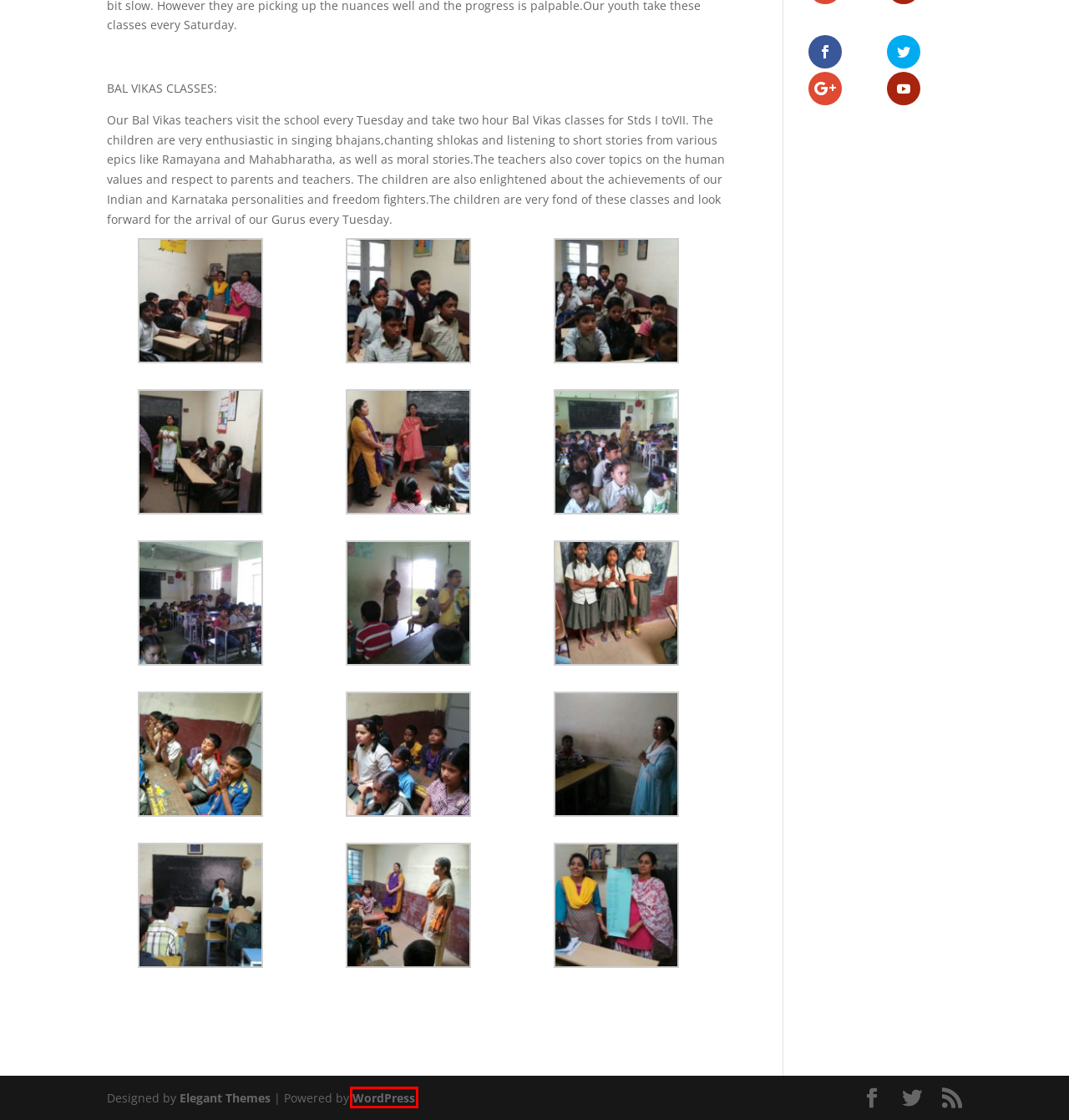You see a screenshot of a webpage with a red bounding box surrounding an element. Pick the webpage description that most accurately represents the new webpage after interacting with the element in the red bounding box. The options are:
A. Sri Sathya Sai Seva Organisation Karnataka
B. His Life and His Message | Sri Sathya Sai Seva Organisation Karnataka
C. Guru Poornima, Kalaburgi district(NARAYANA SEVA) | Sri Sathya Sai Seva Organisation Karnataka
D. The Most Popular WordPress Themes In The World
E. Blog Tool, Publishing Platform, and CMS – WordPress.org
F. IMG_20160806_104851722 | Sri Sathya Sai Seva Organisation Karnataka
G. Wings | Sri Sathya Sai Seva Organisation Karnataka
H. Prashanti Dharmotsava, Dharwad Dist | Sri Sathya Sai Seva Organisation Karnataka

E